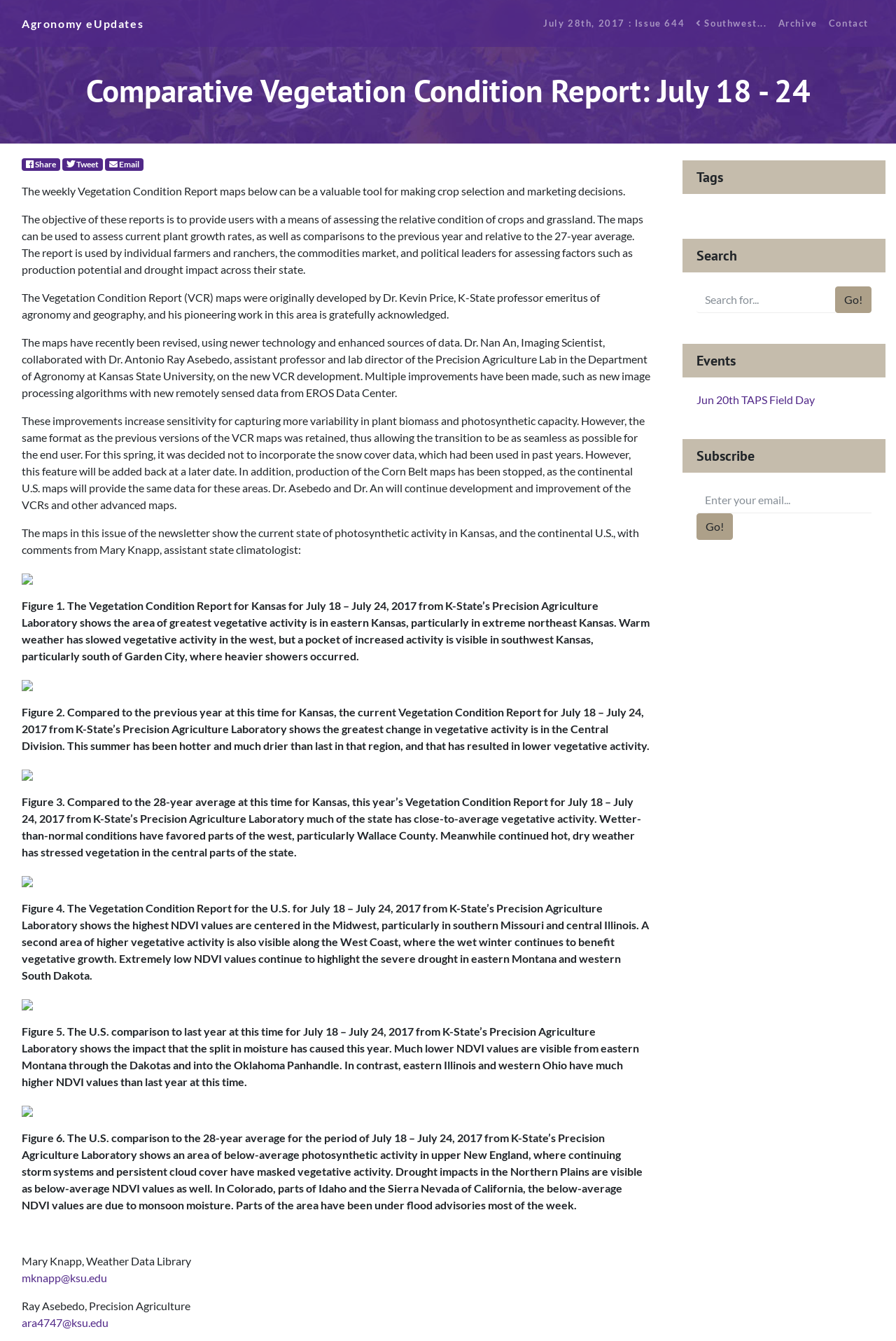Given the description of a UI element: "parent_node: Go! name="term" placeholder="Search for..."", identify the bounding box coordinates of the matching element in the webpage screenshot.

[0.777, 0.213, 0.932, 0.233]